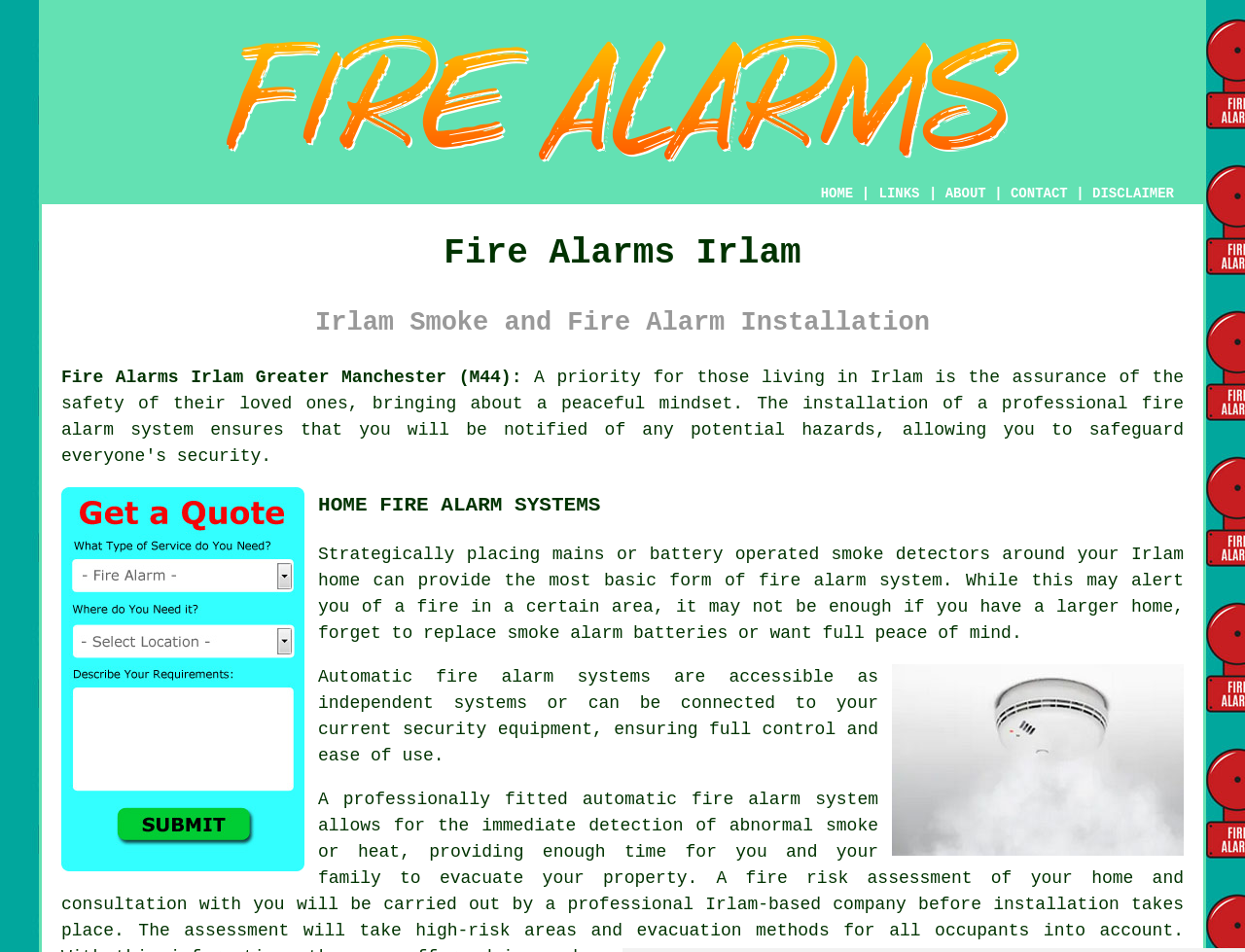Predict the bounding box for the UI component with the following description: "HOME".

[0.659, 0.195, 0.685, 0.211]